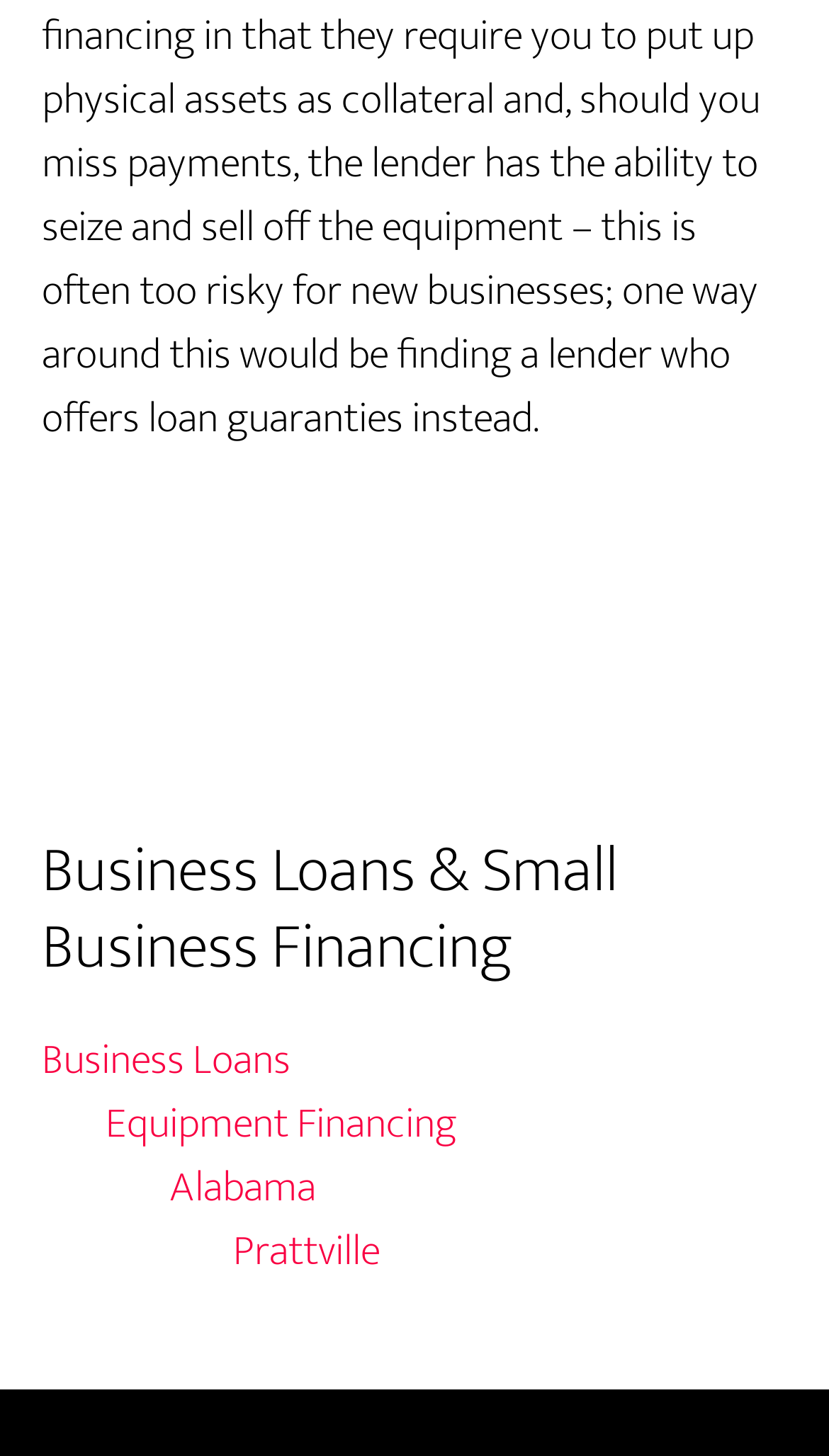Determine the bounding box for the UI element as described: "Equipment Financing". The coordinates should be represented as four float numbers between 0 and 1, formatted as [left, top, right, bottom].

[0.127, 0.747, 0.55, 0.797]